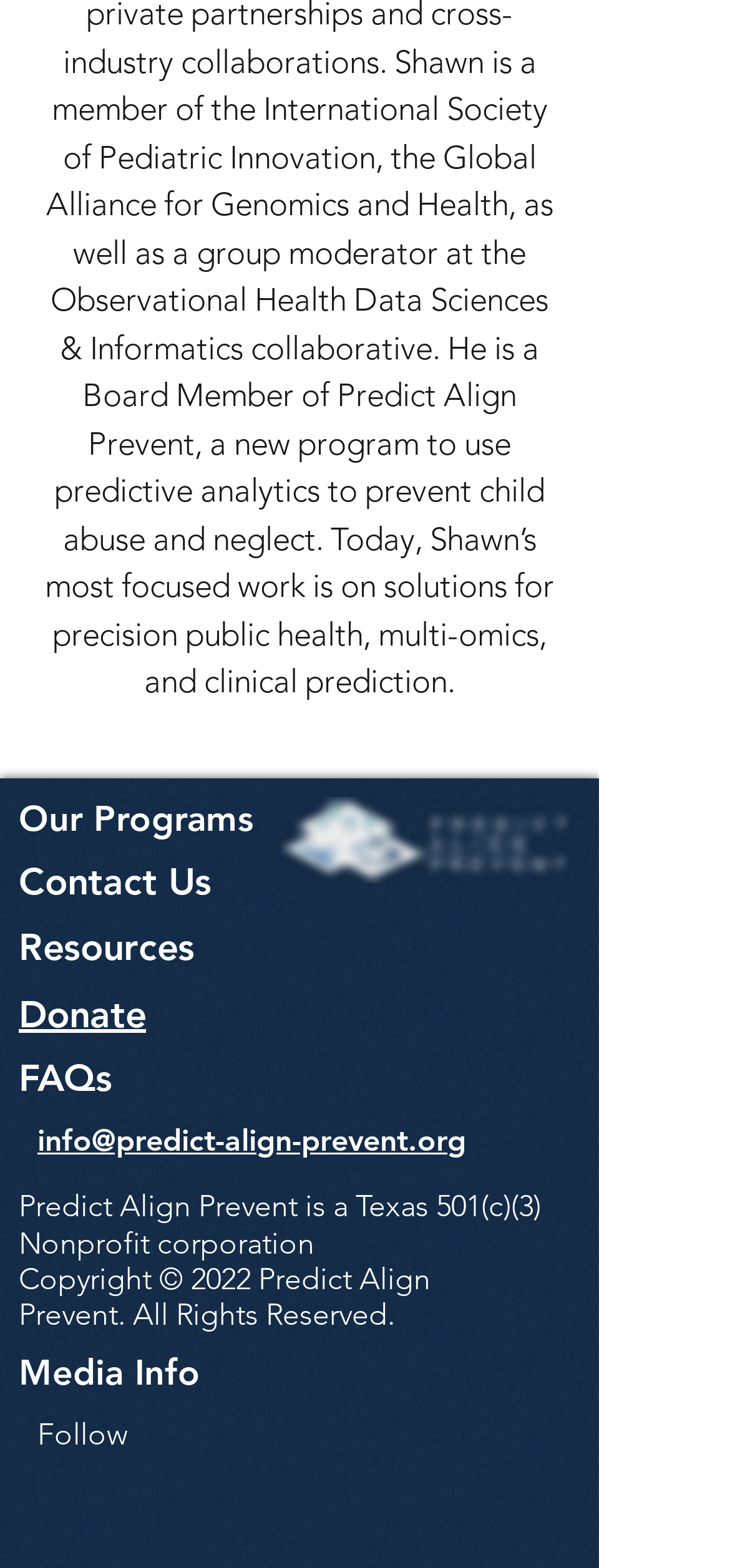Locate the bounding box coordinates of the clickable element to fulfill the following instruction: "Follow Predict Align Prevent on Facebook". Provide the coordinates as four float numbers between 0 and 1 in the format [left, top, right, bottom].

[0.026, 0.946, 0.115, 0.988]